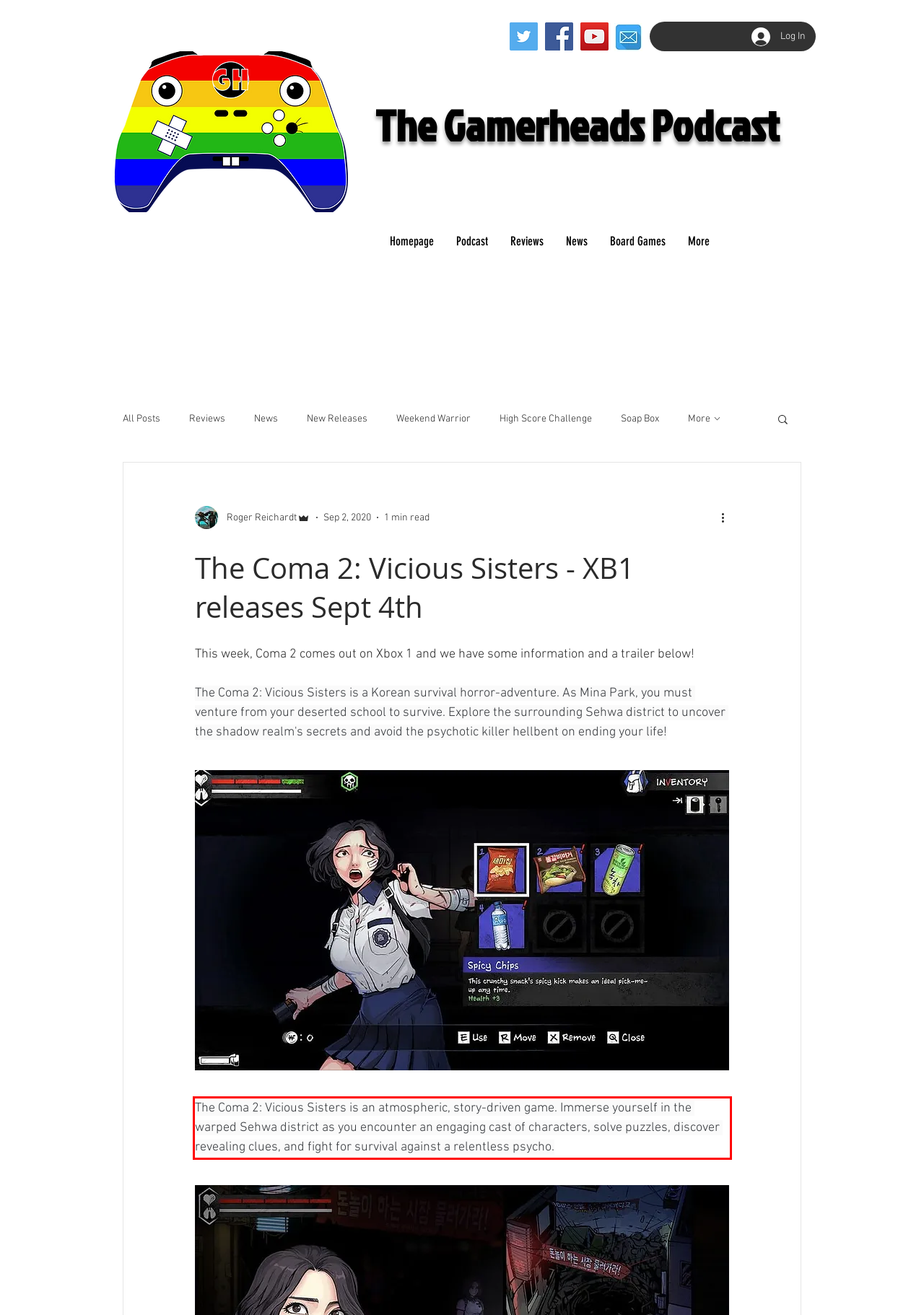From the screenshot of the webpage, locate the red bounding box and extract the text contained within that area.

The Coma 2: Vicious Sisters is an atmospheric, story-driven game. Immerse yourself in the warped Sehwa district as you encounter an engaging cast of characters, solve puzzles, discover revealing clues, and fight for survival against a relentless psycho.